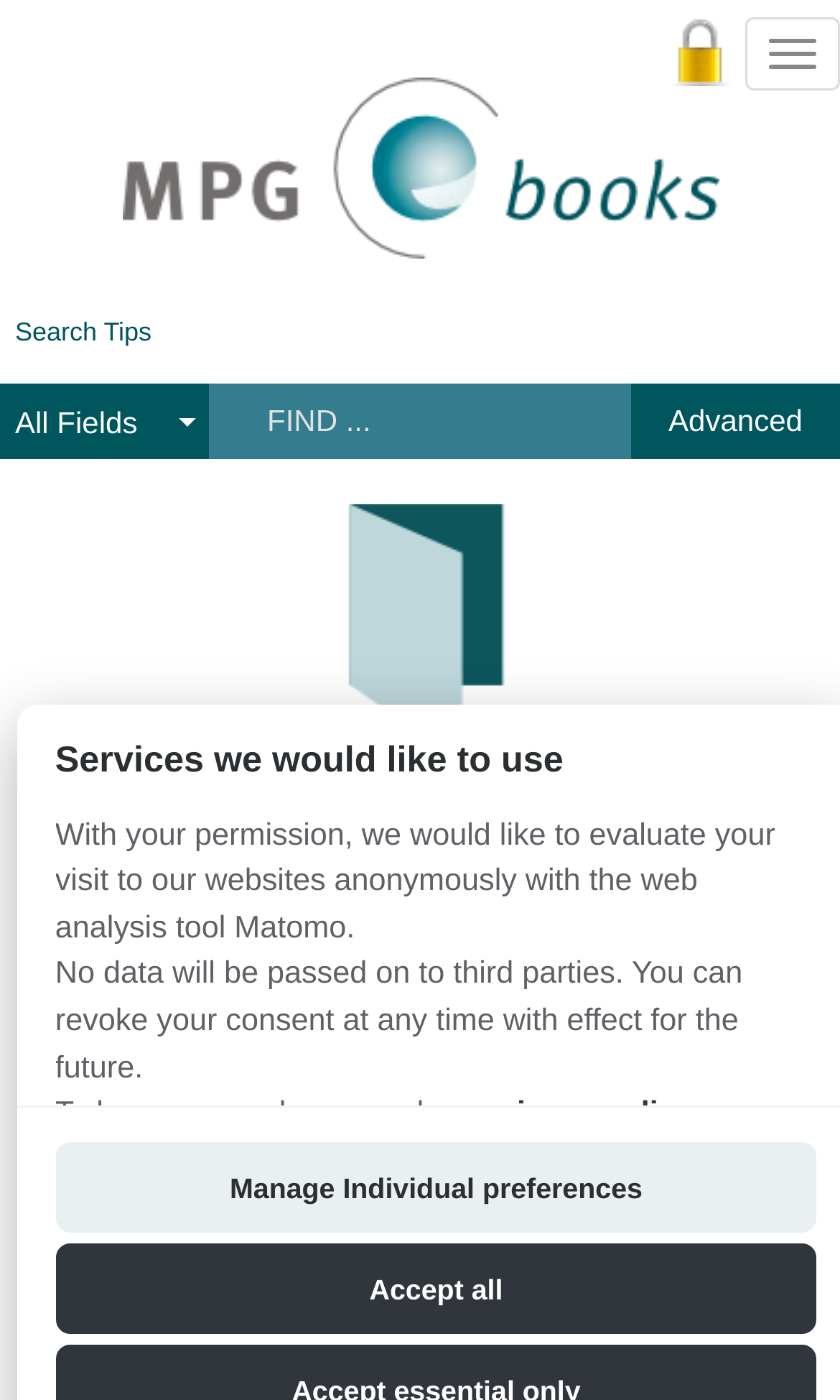Pinpoint the bounding box coordinates of the element you need to click to execute the following instruction: "Search for books by Larsen, Christa". The bounding box should be represented by four float numbers between 0 and 1, in the format [left, top, right, bottom].

[0.521, 0.776, 0.729, 0.797]